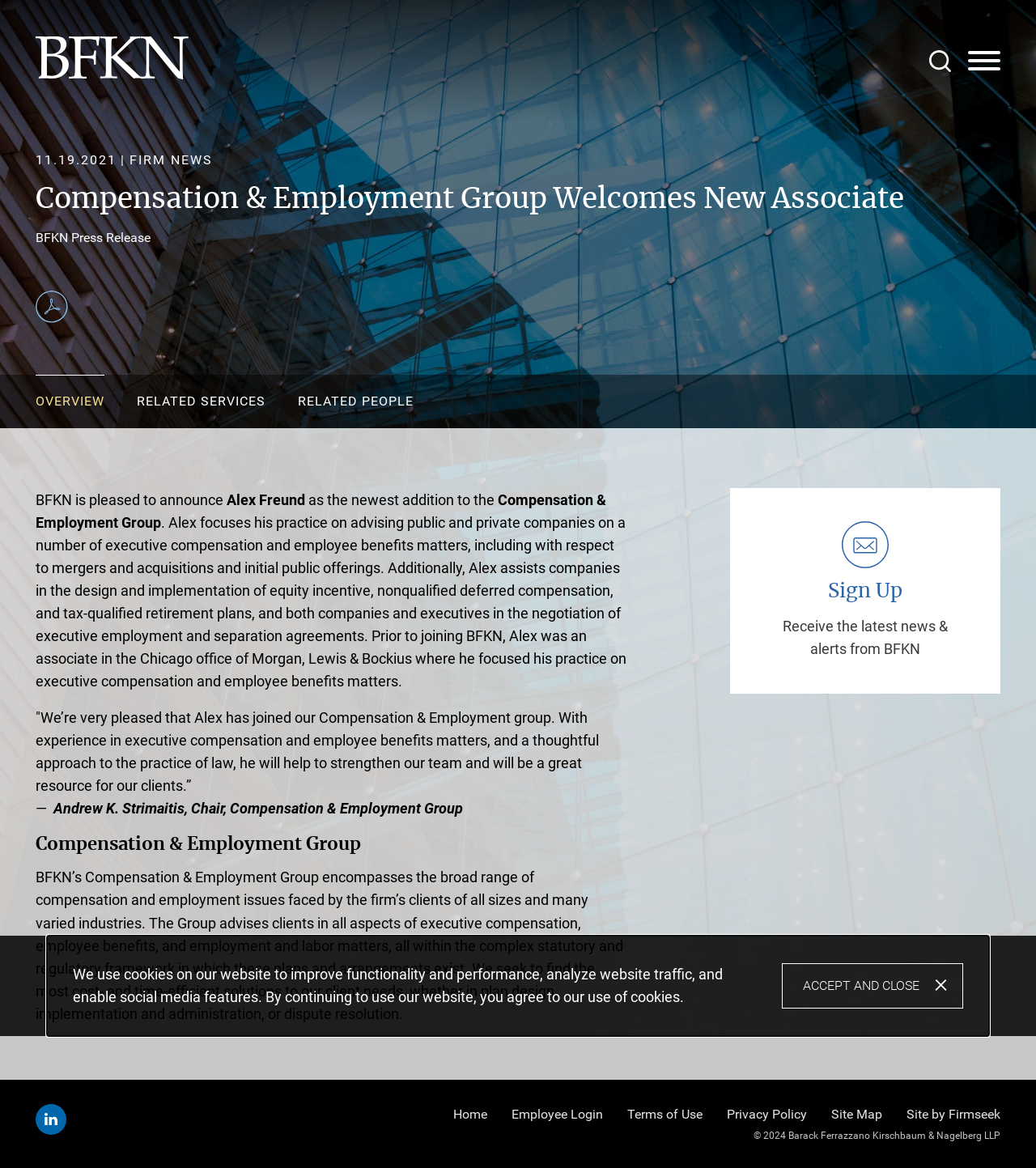Determine the bounding box coordinates of the UI element that matches the following description: "Linkedin". The coordinates should be four float numbers between 0 and 1 in the format [left, top, right, bottom].

[0.034, 0.945, 0.064, 0.971]